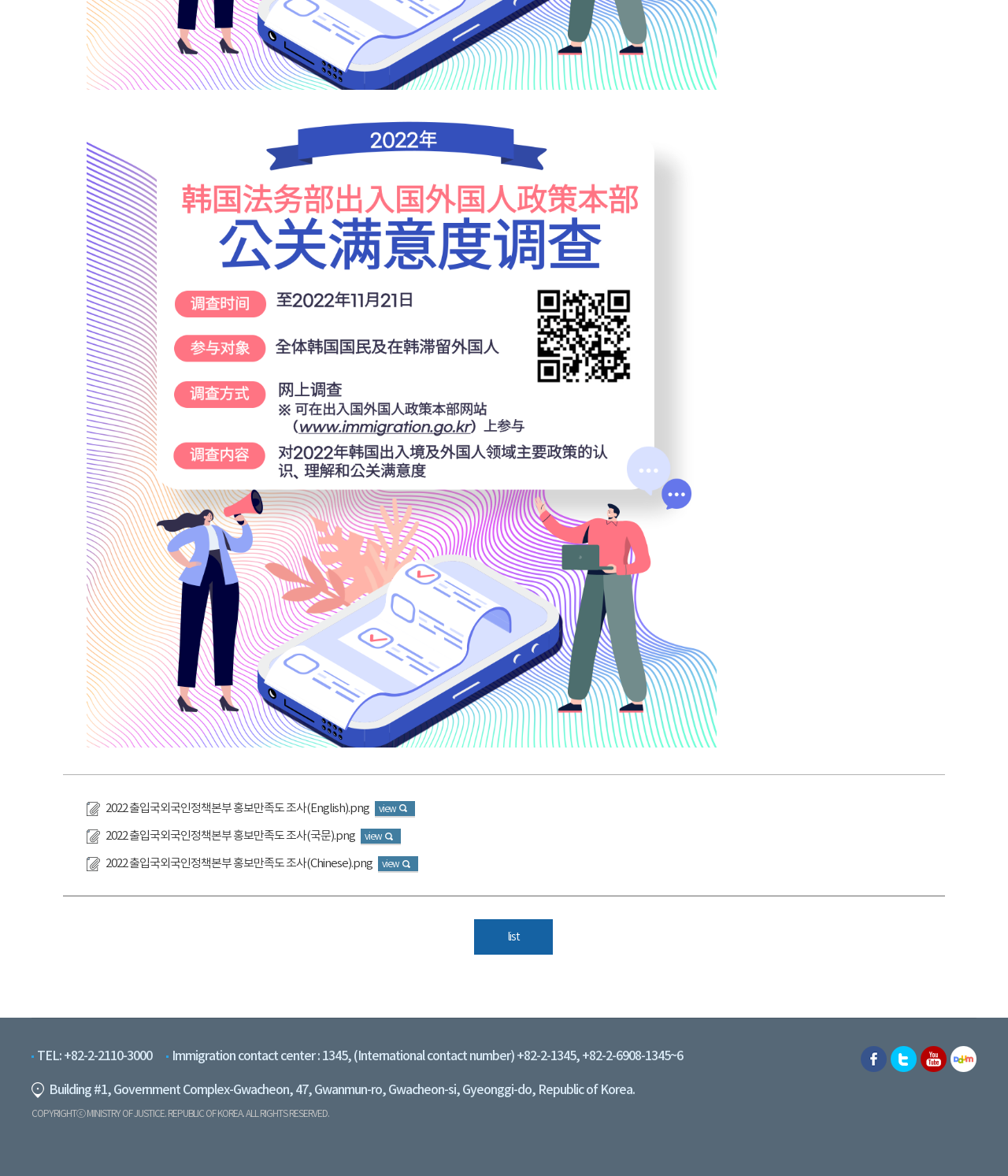Locate the coordinates of the bounding box for the clickable region that fulfills this instruction: "view 2022 immigration policy survey in English".

[0.105, 0.681, 0.368, 0.693]